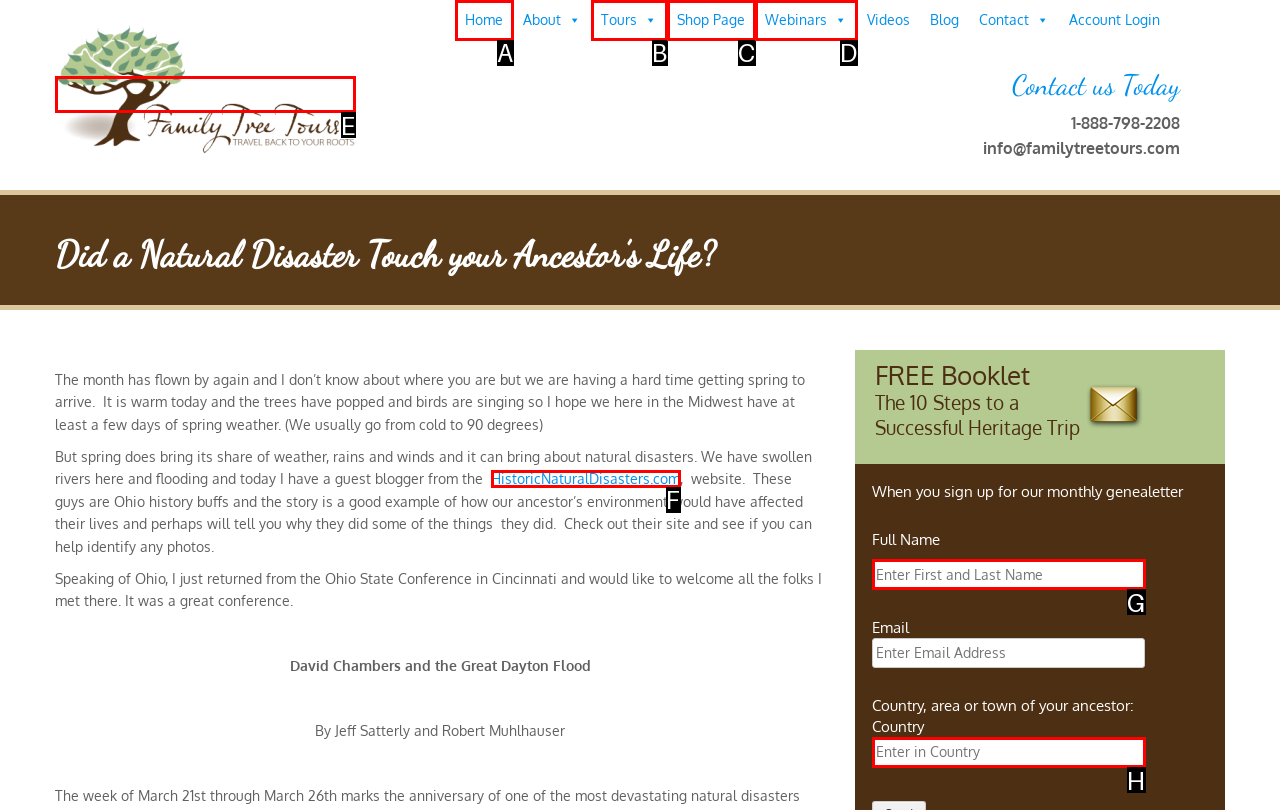Examine the description: title="Family Tree Tours" and indicate the best matching option by providing its letter directly from the choices.

E